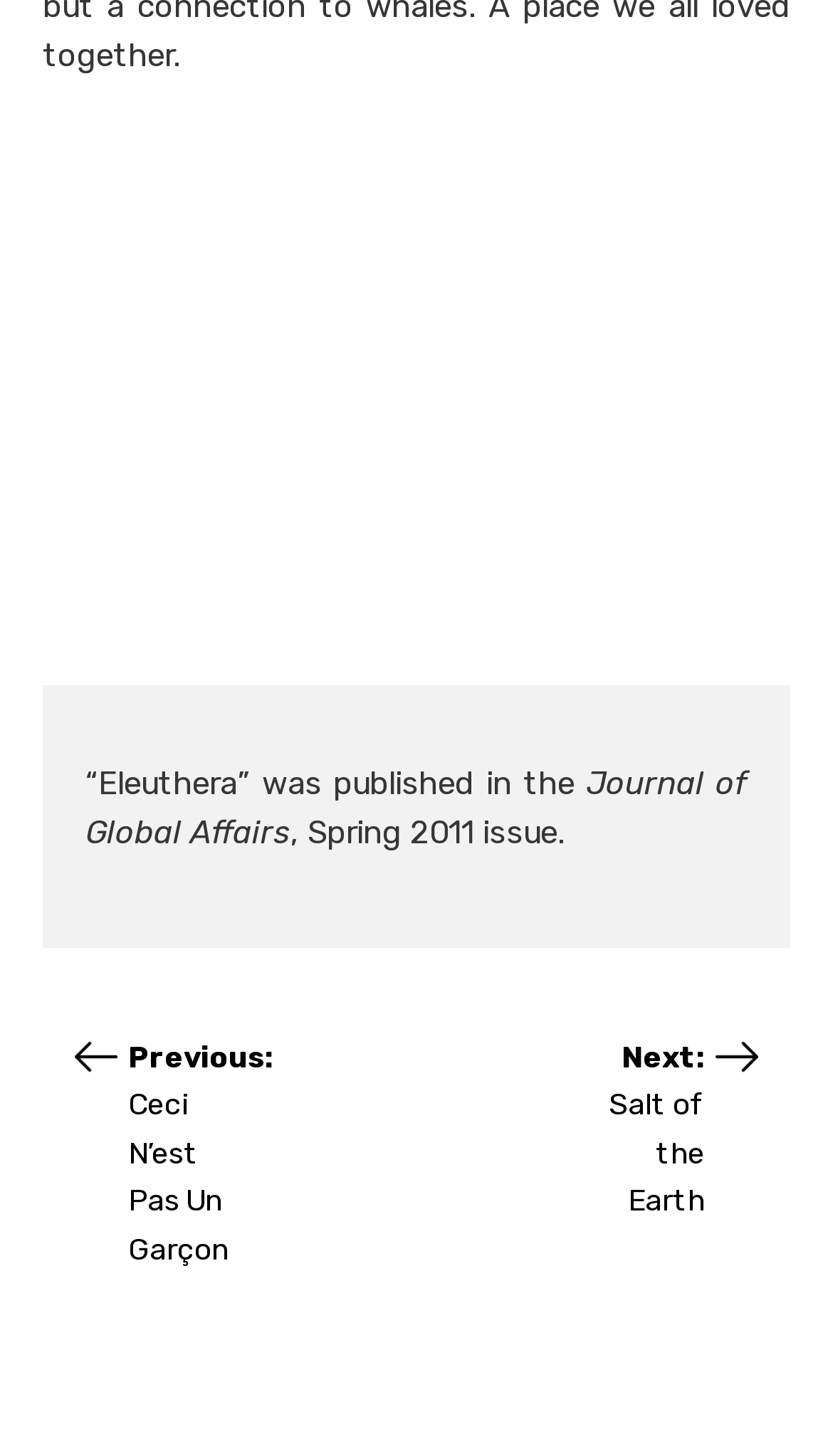Answer the question in a single word or phrase:
What is the name of the journal?

Journal of Global Affairs